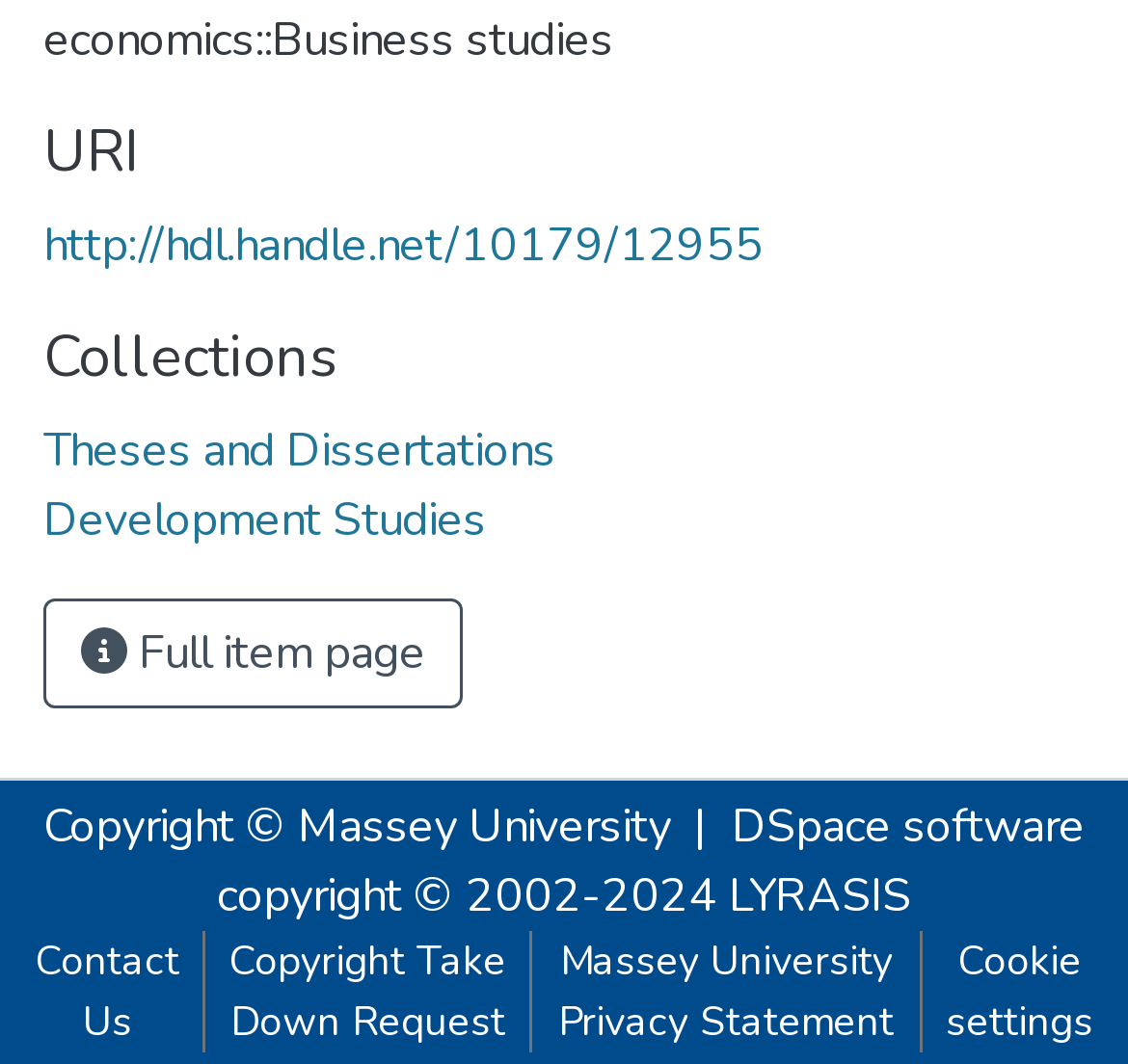Identify the bounding box coordinates of the section to be clicked to complete the task described by the following instruction: "View RSS". The coordinates should be four float numbers between 0 and 1, formatted as [left, top, right, bottom].

None